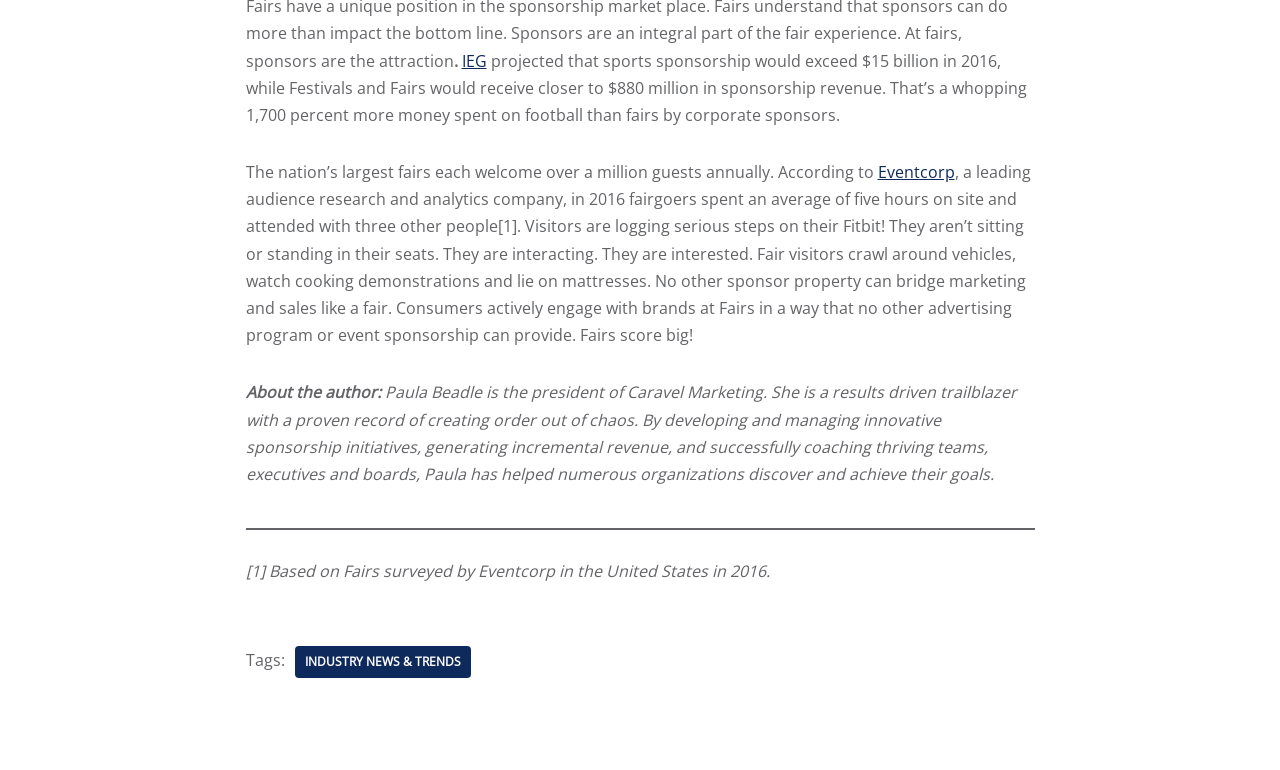What is the name of the company that conducted the fair survey in 2016?
Provide a one-word or short-phrase answer based on the image.

Eventcorp